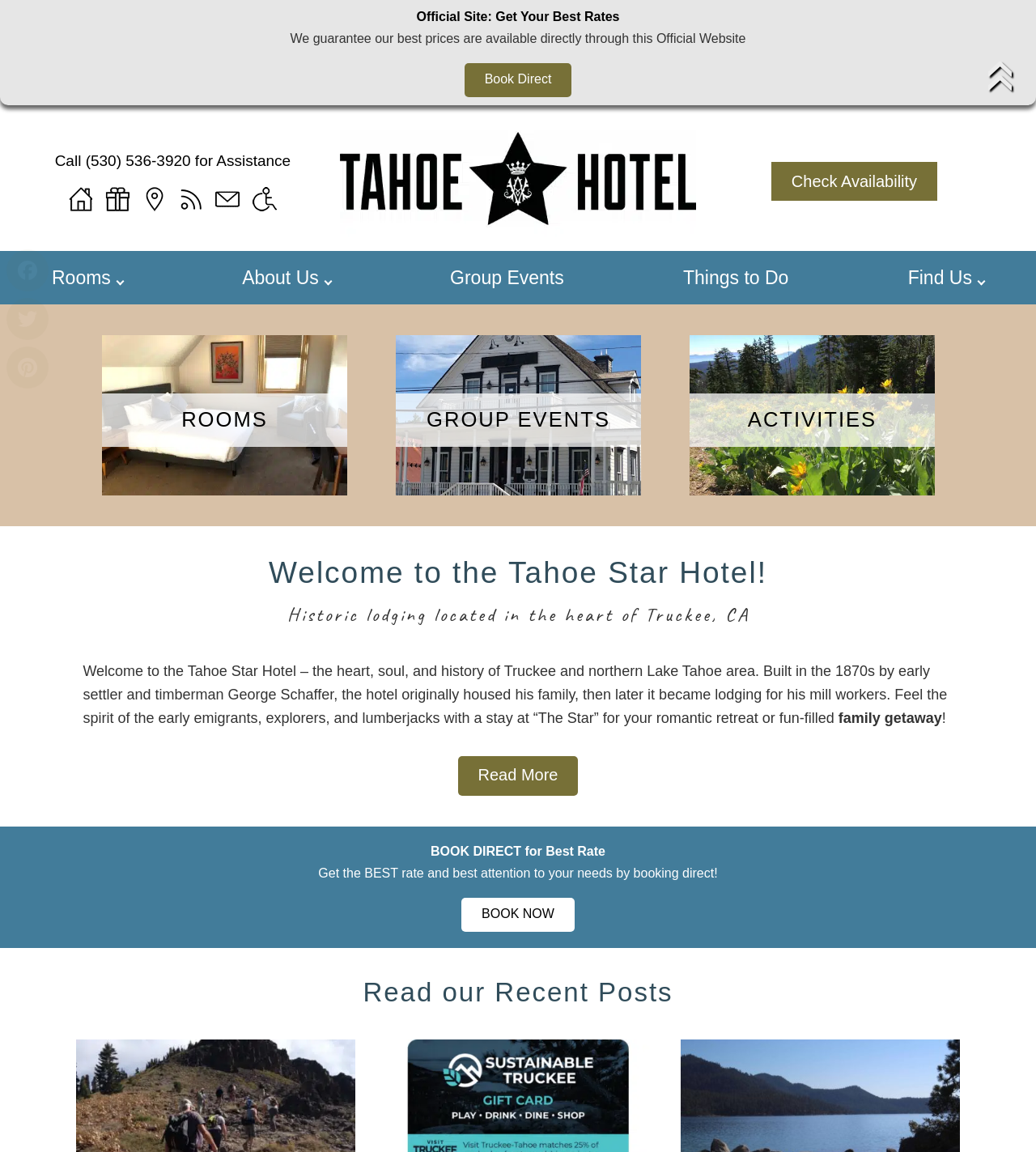Is there a way to book a room directly?
Provide a thorough and detailed answer to the question.

I can see a link element with the text 'Book Direct' which suggests that users can book a room directly through the webpage. Additionally, there is a 'BOOK NOW' link later on the webpage, which further supports the idea that users can book a room directly.